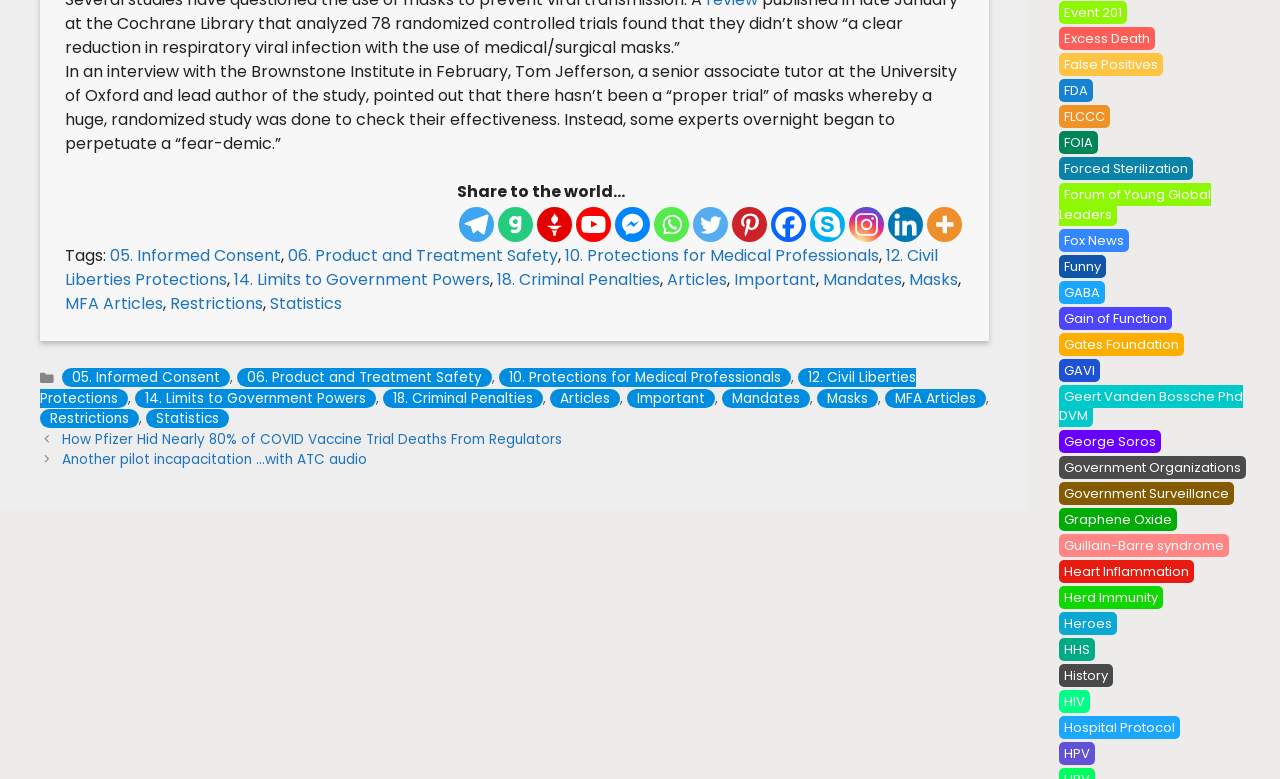Please look at the image and answer the question with a detailed explanation: What social media platforms can the article be shared to?

The article can be shared to multiple social media platforms including Telegram, Gab, Gettr, Youtube, Facebook Messenger, Whatsapp, Twitter, Pinterest, Facebook, Skype, Instagram, and Linkedin, as indicated by the links provided.